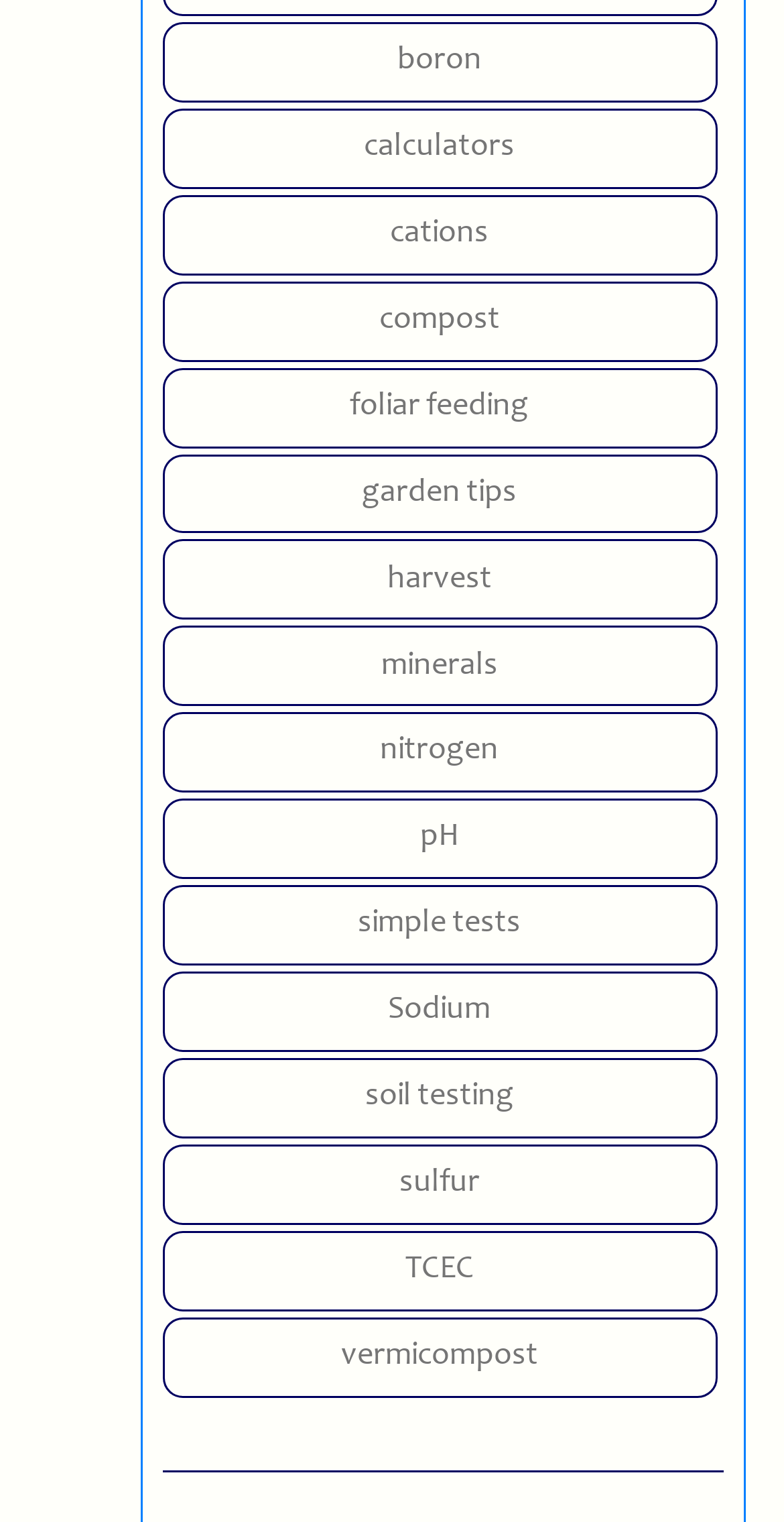Using the description: "minerals", identify the bounding box of the corresponding UI element in the screenshot.

[0.206, 0.411, 0.914, 0.464]